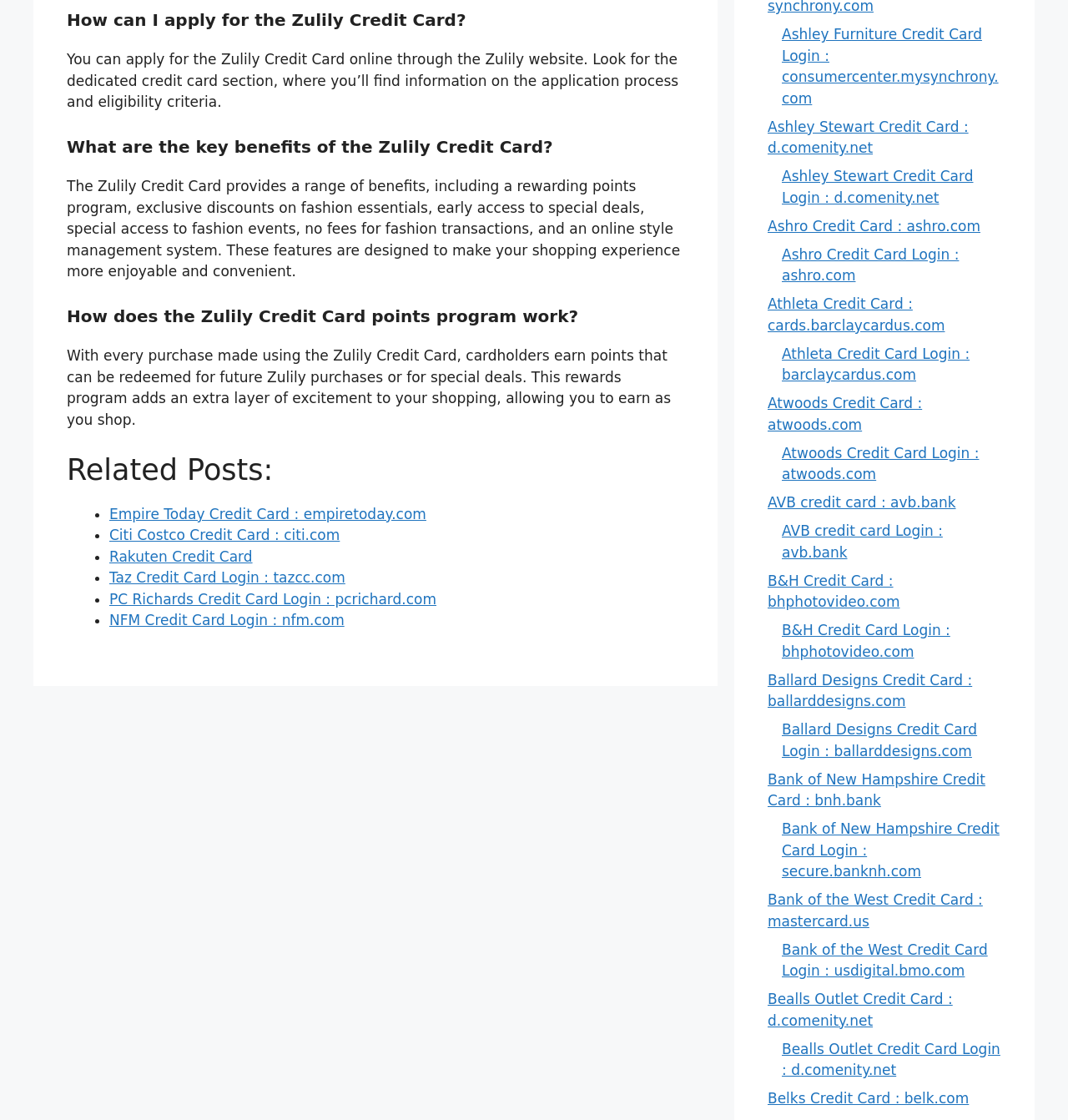Please identify the bounding box coordinates of the element on the webpage that should be clicked to follow this instruction: "Read about how the Zulily Credit Card points program works". The bounding box coordinates should be given as four float numbers between 0 and 1, formatted as [left, top, right, bottom].

[0.062, 0.271, 0.641, 0.294]